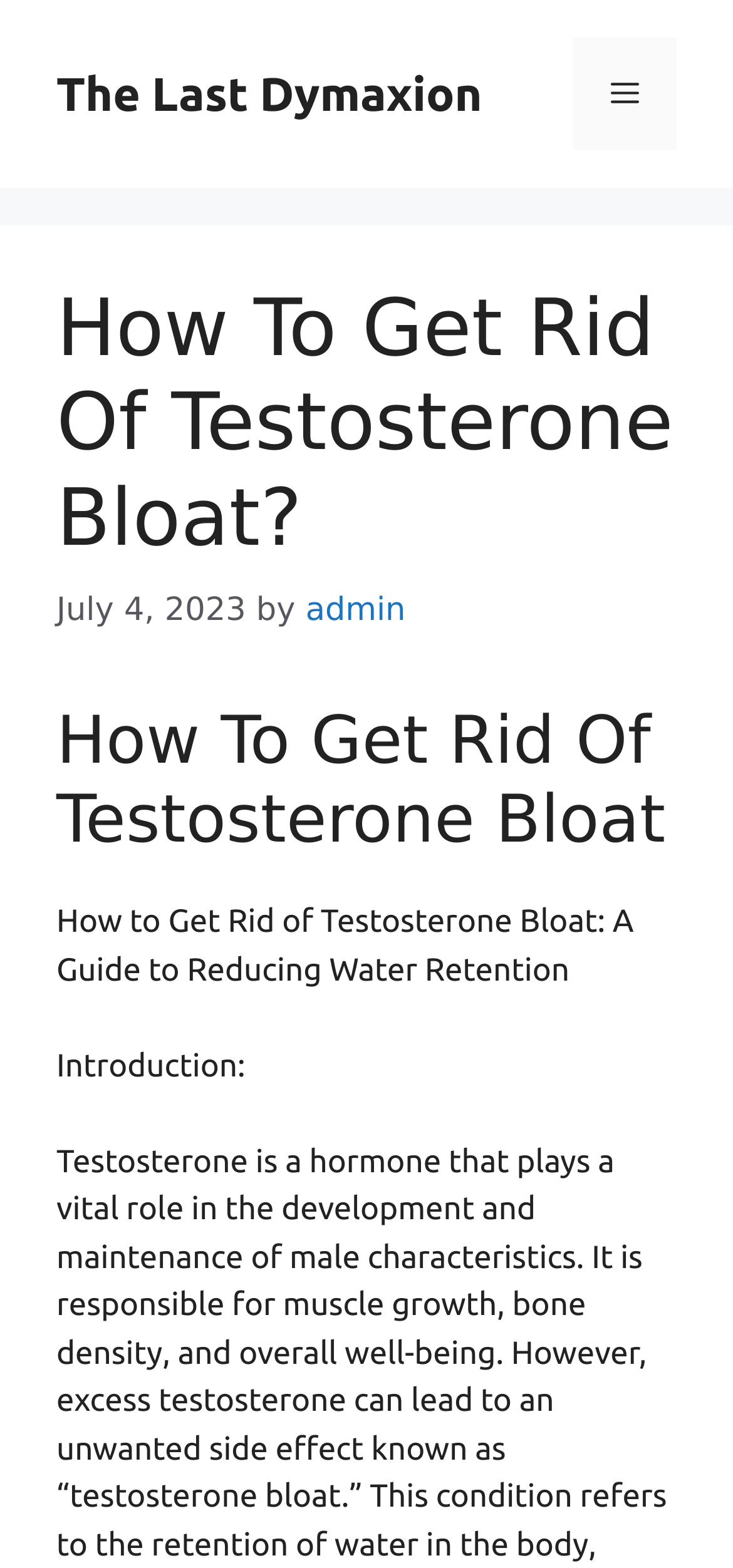Is the menu expanded?
Based on the screenshot, provide a one-word or short-phrase response.

False